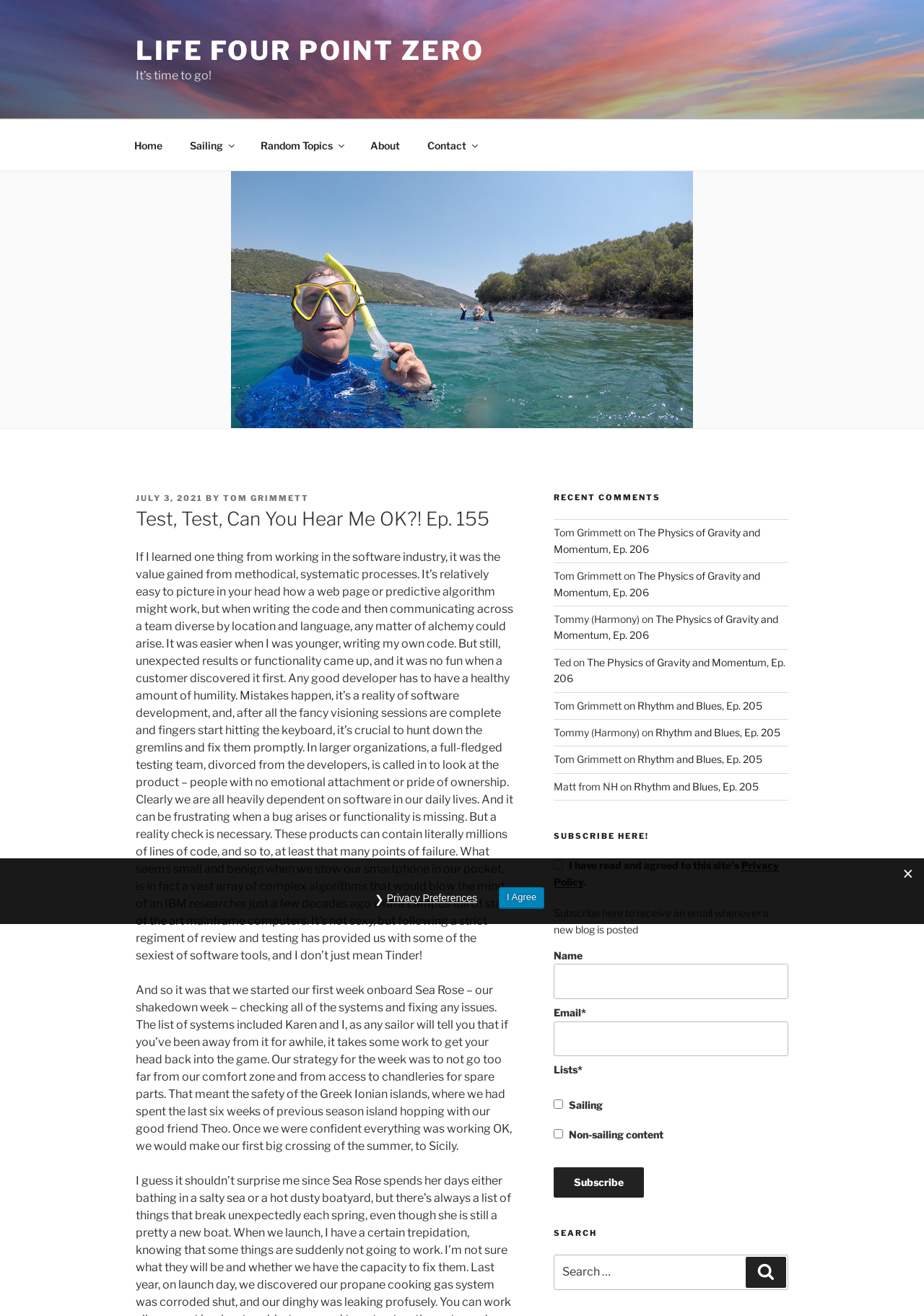Identify the bounding box coordinates of the part that should be clicked to carry out this instruction: "Click on the 'About' link".

[0.387, 0.097, 0.446, 0.124]